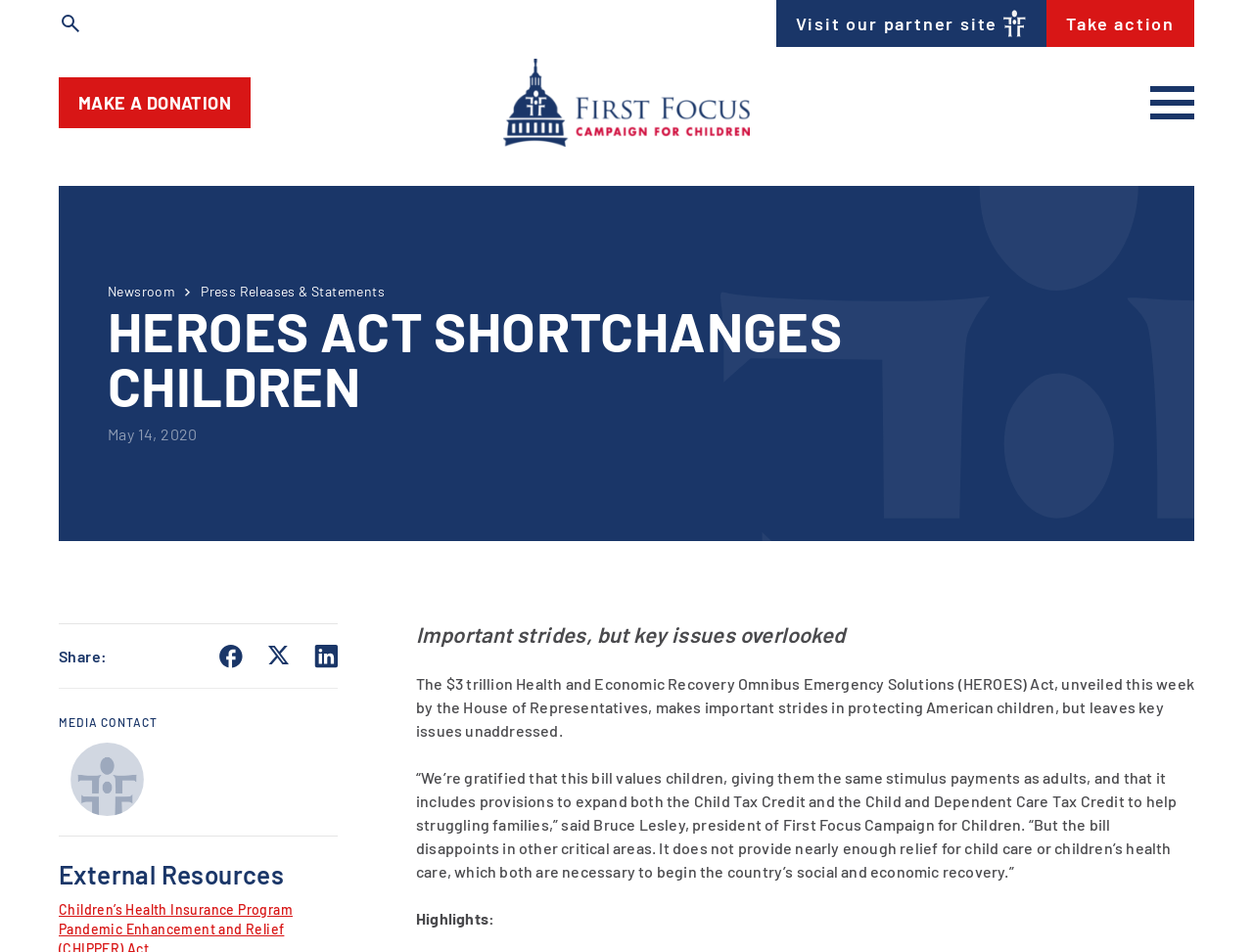Identify the bounding box for the described UI element. Provide the coordinates in (top-left x, top-left y, bottom-right x, bottom-right y) format with values ranging from 0 to 1: name="s" placeholder="Search"

[0.047, 0.012, 0.217, 0.037]